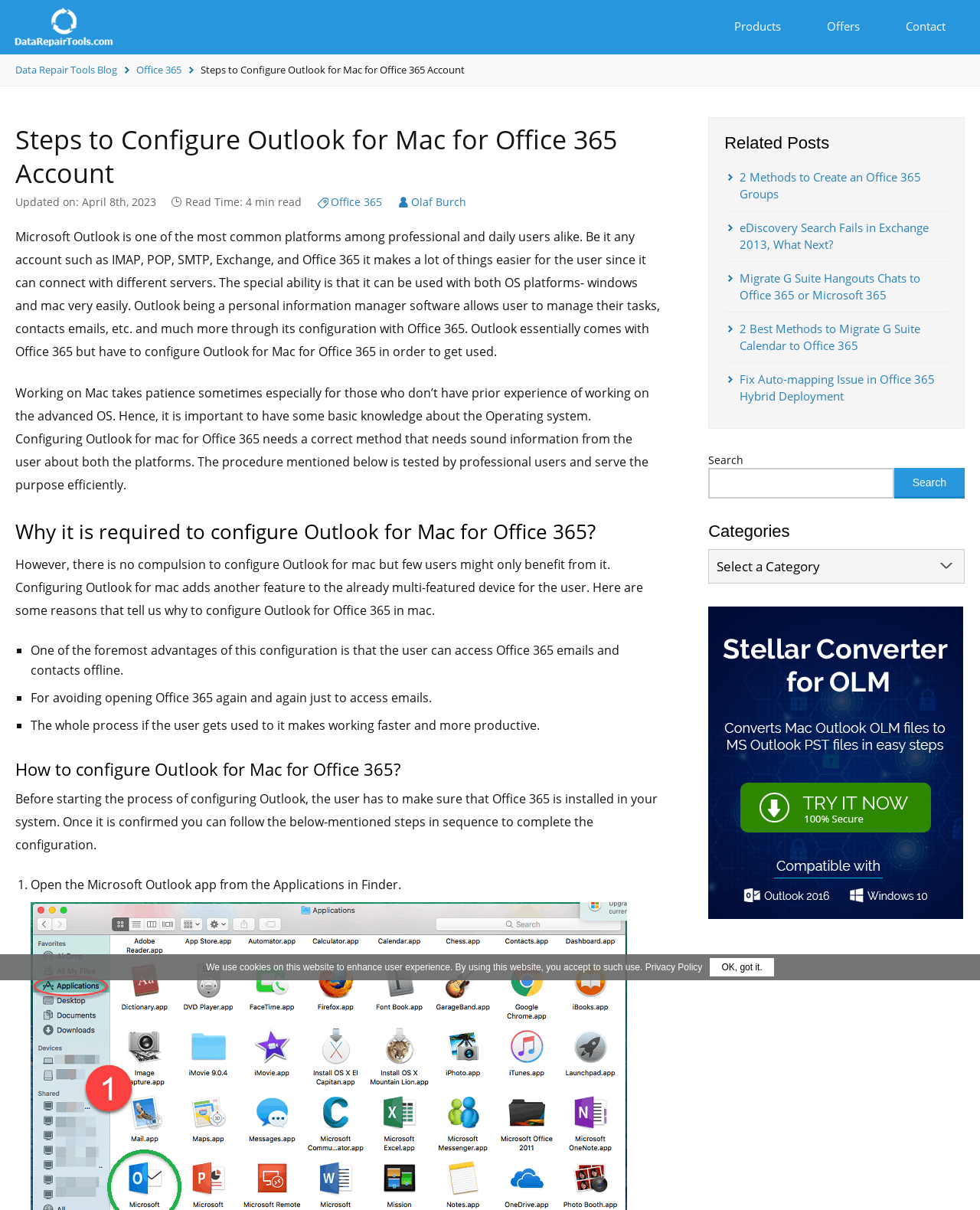Why is it important to configure Outlook for Mac for Office 365?
Please give a detailed and elaborate answer to the question based on the image.

The webpage states that configuring Outlook for Mac for Office 365 allows users to access Office 365 emails and contacts offline, which is one of the foremost advantages of this configuration.